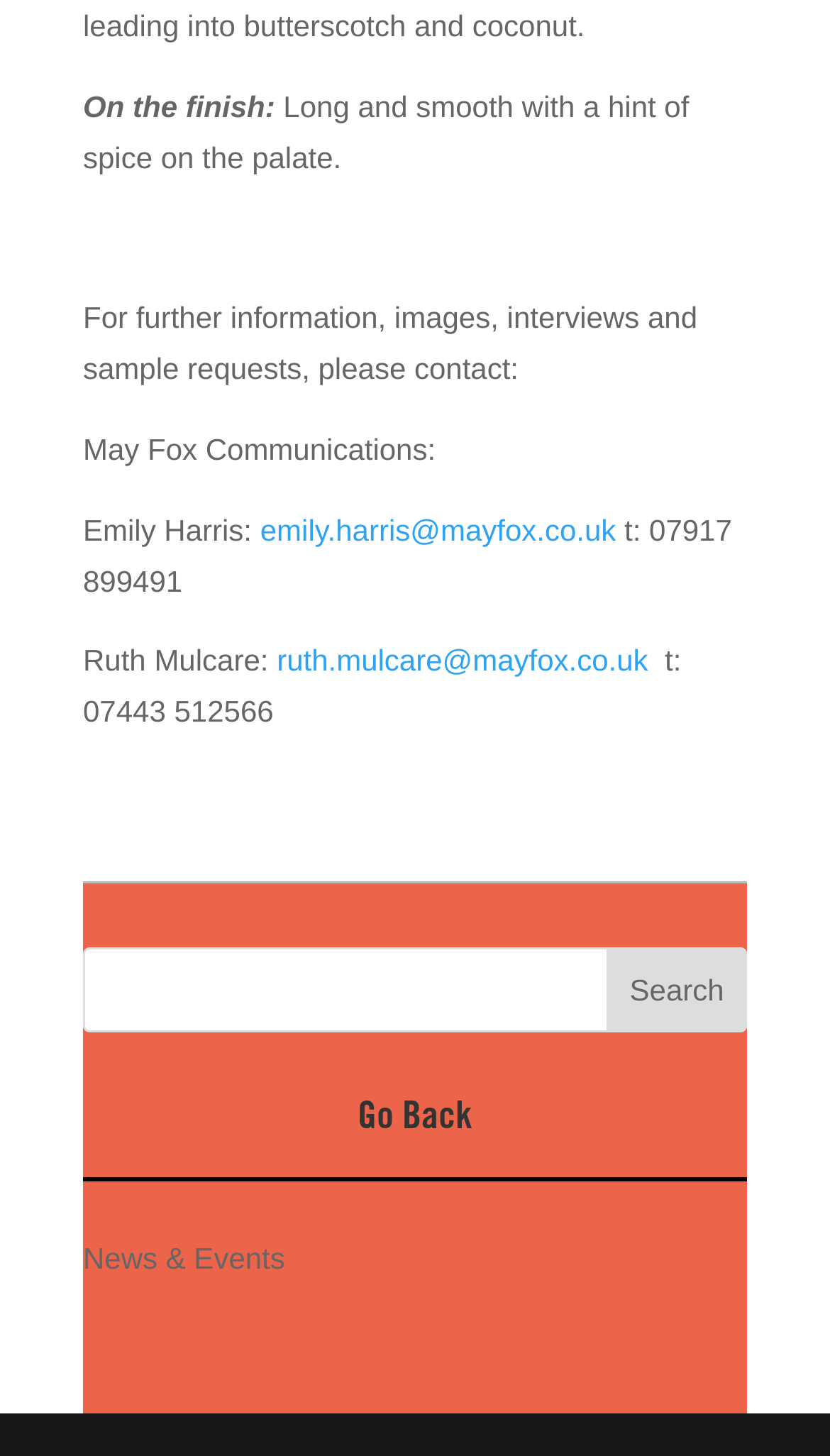How can I contact May Fox Communications?
Look at the image and provide a detailed response to the question.

I found the contact information of May Fox Communications by looking at the StaticText elements with the content 'May Fox Communications:', 'Emily Harris:', and 'Ruth Mulcare:', which are followed by email addresses and phone numbers. This suggests that I can contact them through email or phone.